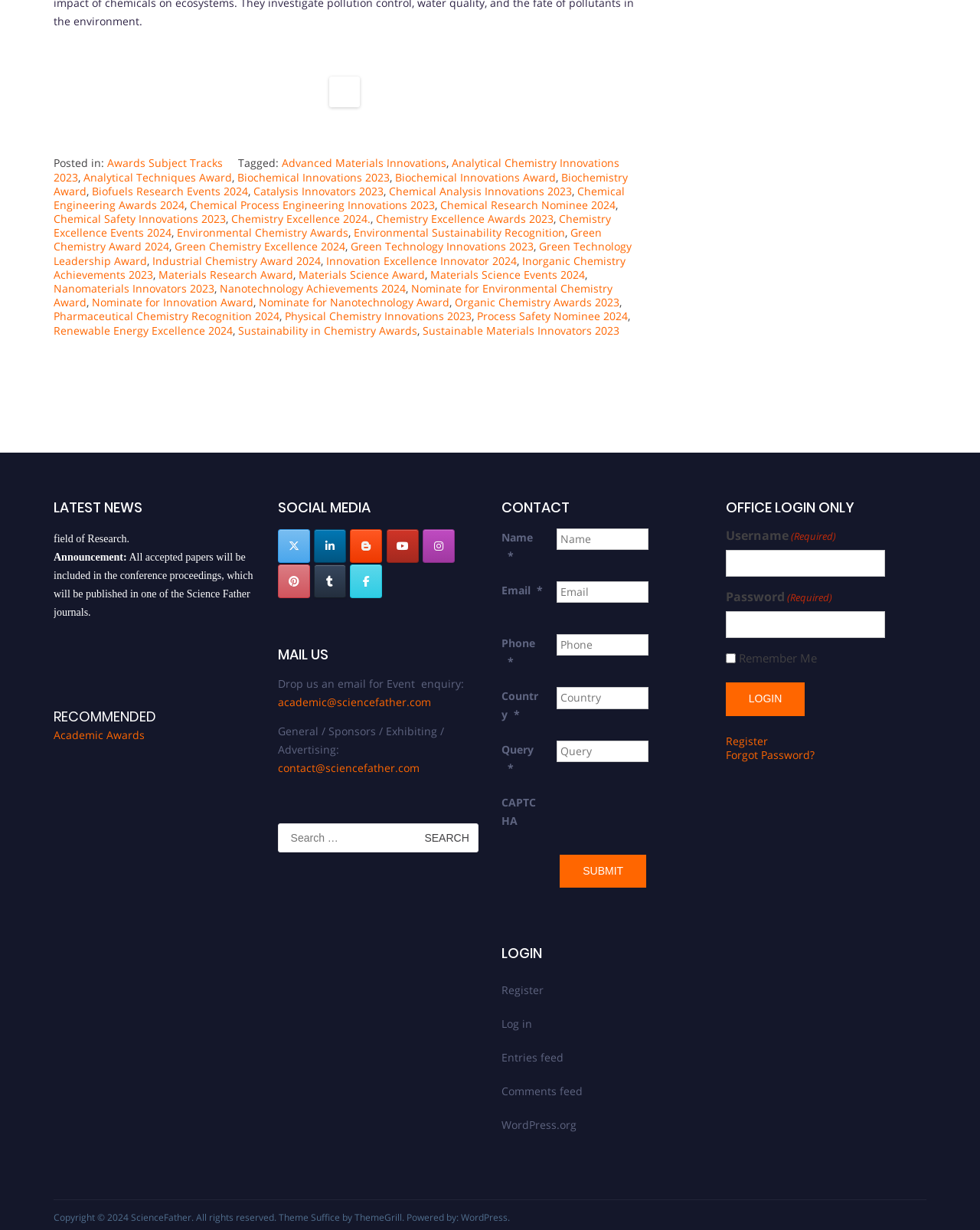Highlight the bounding box coordinates of the element you need to click to perform the following instruction: "Follow ScienceFather on Twitter."

[0.283, 0.43, 0.316, 0.457]